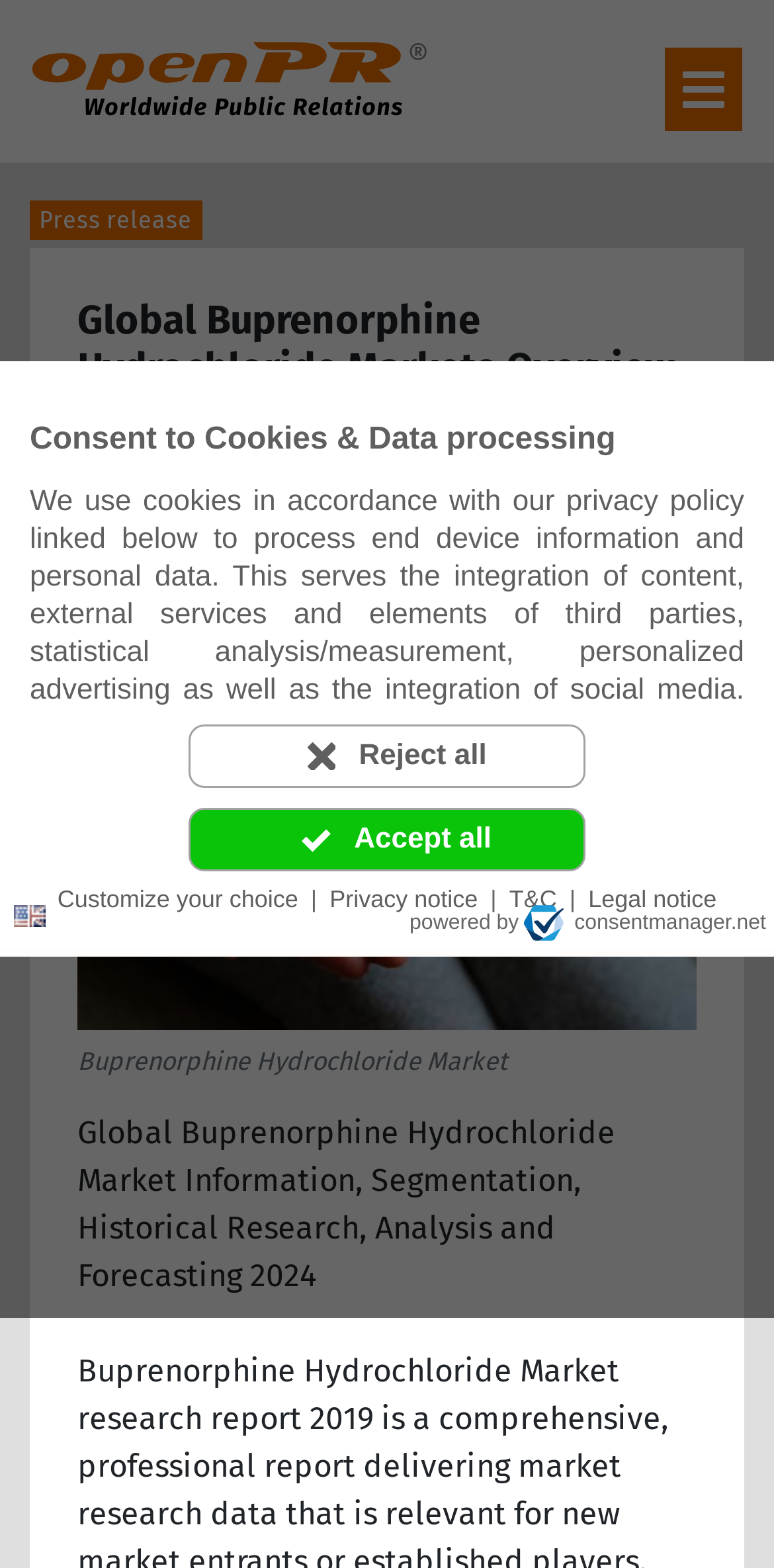What is the name of the market research company?
Refer to the image and provide a concise answer in one word or phrase.

Market Research Store-Bis